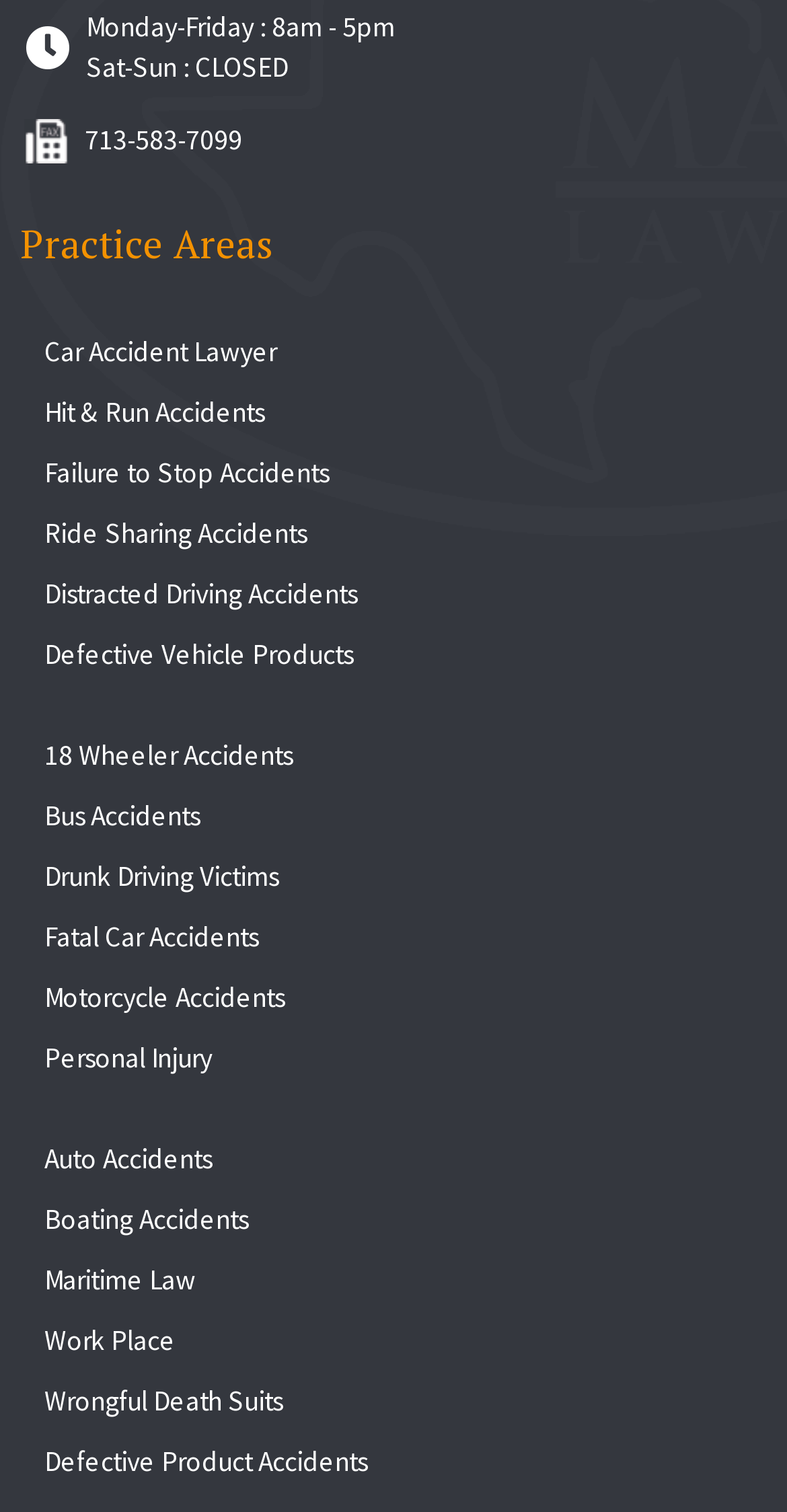Please provide a short answer using a single word or phrase for the question:
What type of lawyer is this?

Car Accident Lawyer